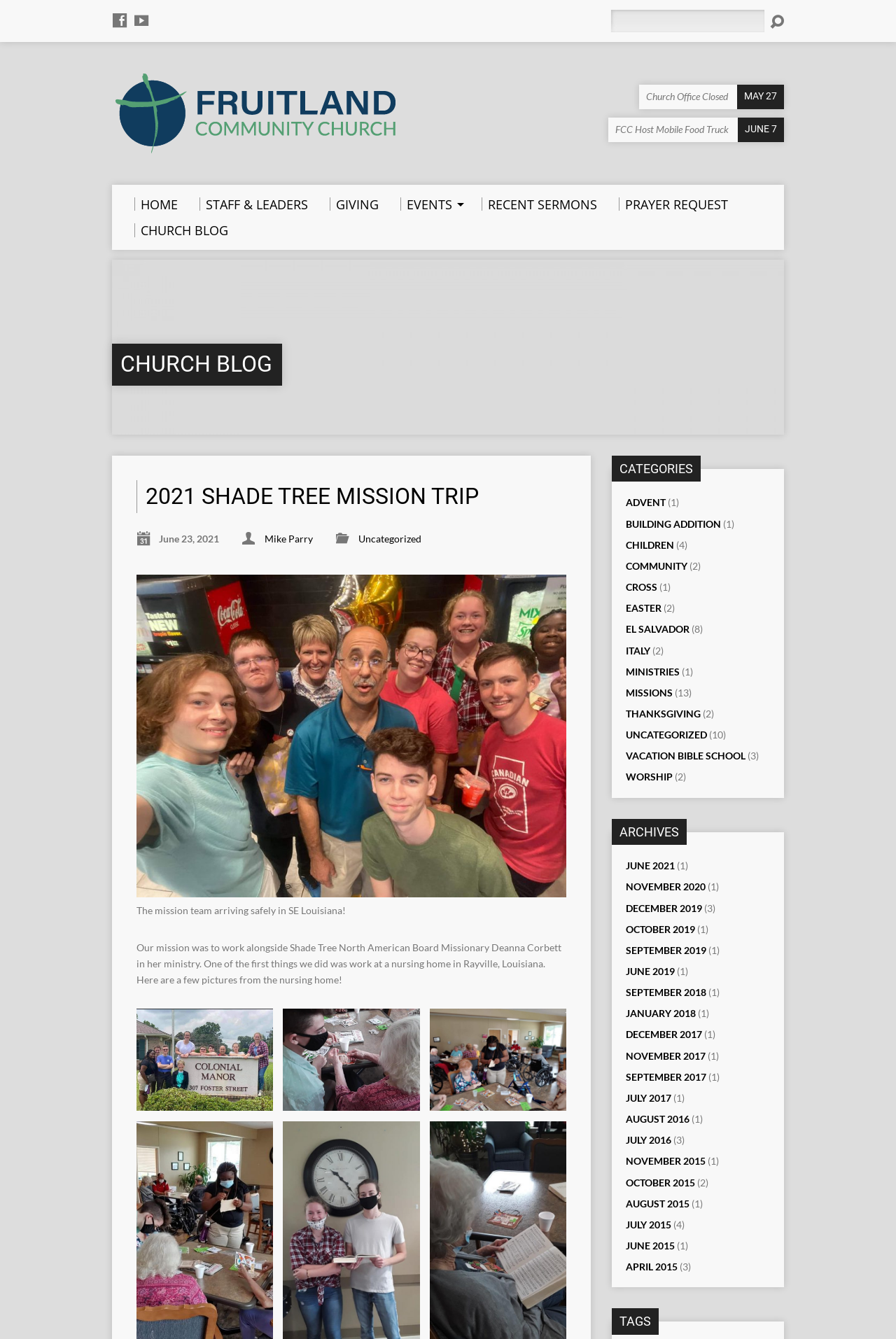Describe all significant elements and features of the webpage.

The webpage is about the 2021 Shade Tree Mission Trip organized by Fruitland Community Church. At the top, there is a navigation bar with several links, including "HOME", "STAFF & LEADERS", "GIVING", "EVENTS", "RECENT SERMONS", "PRAYER REQUEST", and "CHURCH BLOG". Below the navigation bar, there is a search bar with a "Search" label and a textbox.

On the left side, there is a section with a heading "CHURCH BLOG" and a link to the blog. Below this section, there is a header with the title "2021 SHADE TREE MISSION TRIP" and a time stamp "June 23, 2021". The author of the post is Mike Parry, and it is categorized under "Uncategorized".

The main content of the webpage is about the mission trip, with a figure showing the mission team arriving safely in SE Louisiana. There is a paragraph describing the mission's purpose and activities, including working at a nursing home in Rayville, Louisiana. Below this paragraph, there are three figures showing pictures from the nursing home.

On the right side, there is a section with a heading "CATEGORIES" and a list of links to various categories, including "ADVENT", "BUILDING ADDITION", "CHILDREN", and others. Each category has a number in parentheses indicating the number of posts in that category.

Below the categories section, there is a section with a heading "ARCHIVES" and a list of links to monthly archives, including "JUNE 2021", "NOVEMBER 2020", and others. Each archive has a number in parentheses indicating the number of posts in that month.